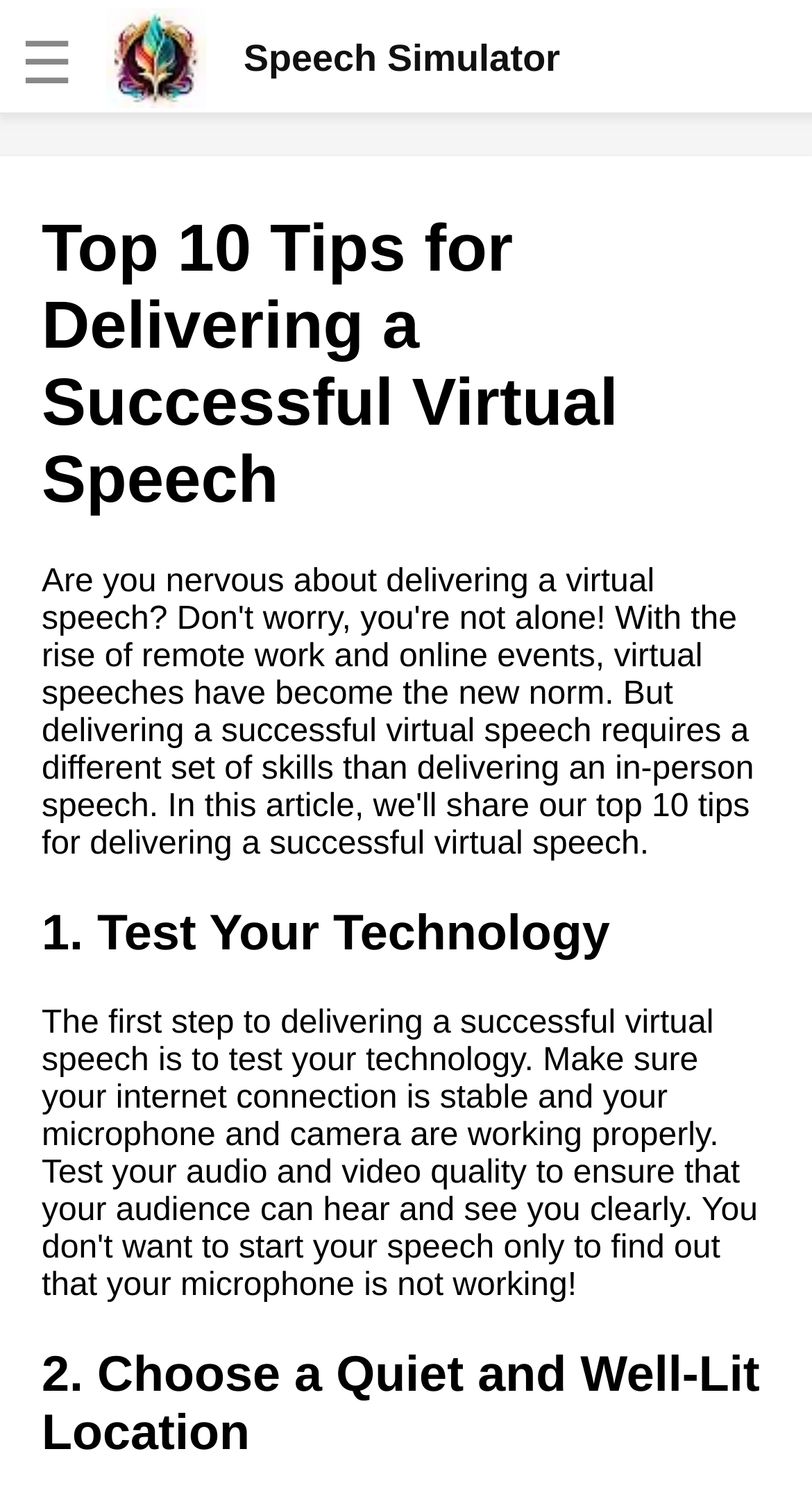Can you find and provide the main heading text of this webpage?

Top 10 Tips for Delivering a Successful Virtual Speech